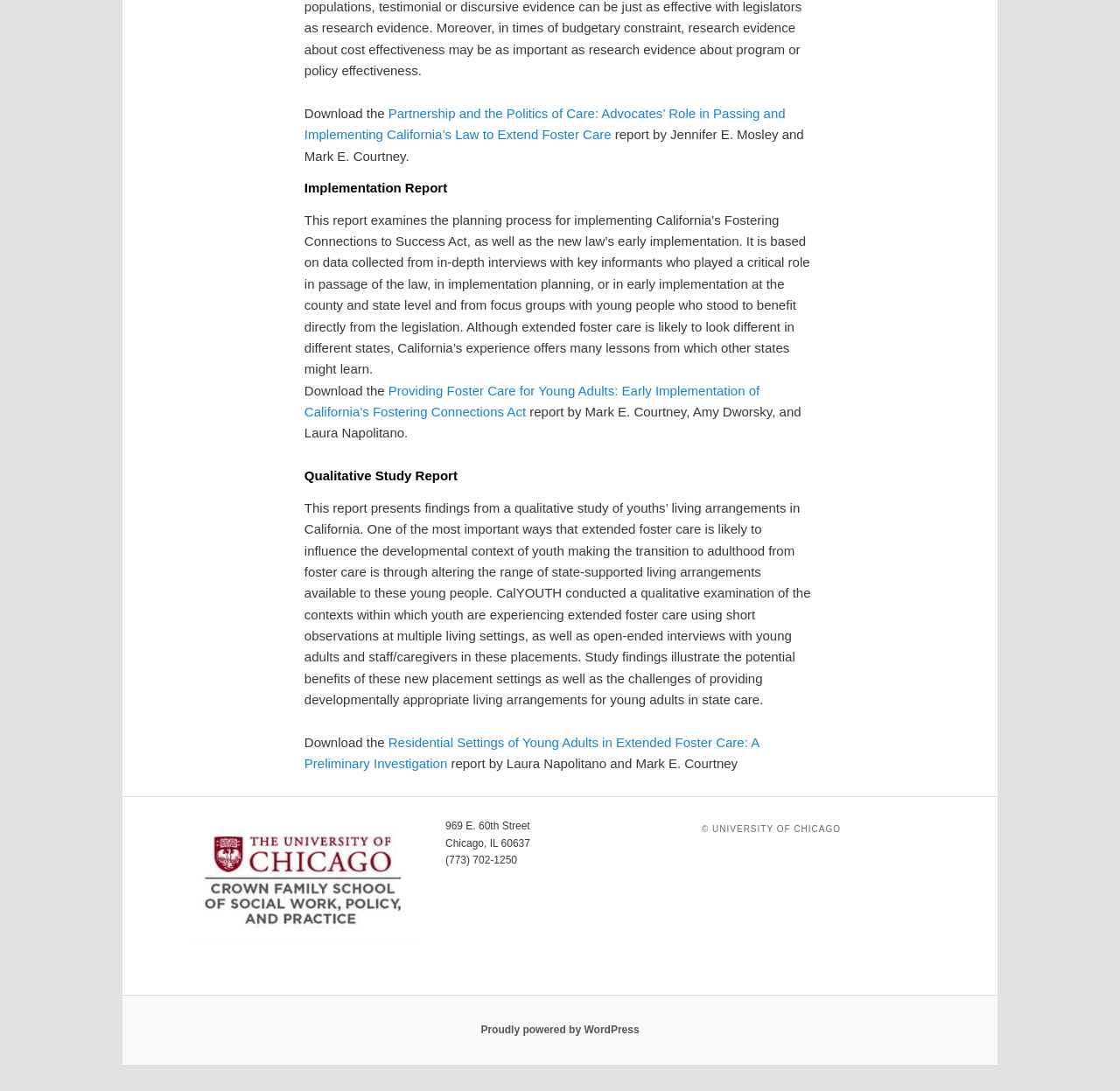Locate the bounding box of the UI element described by: "alt="logo"" in the given webpage screenshot.

[0.169, 0.857, 0.373, 0.868]